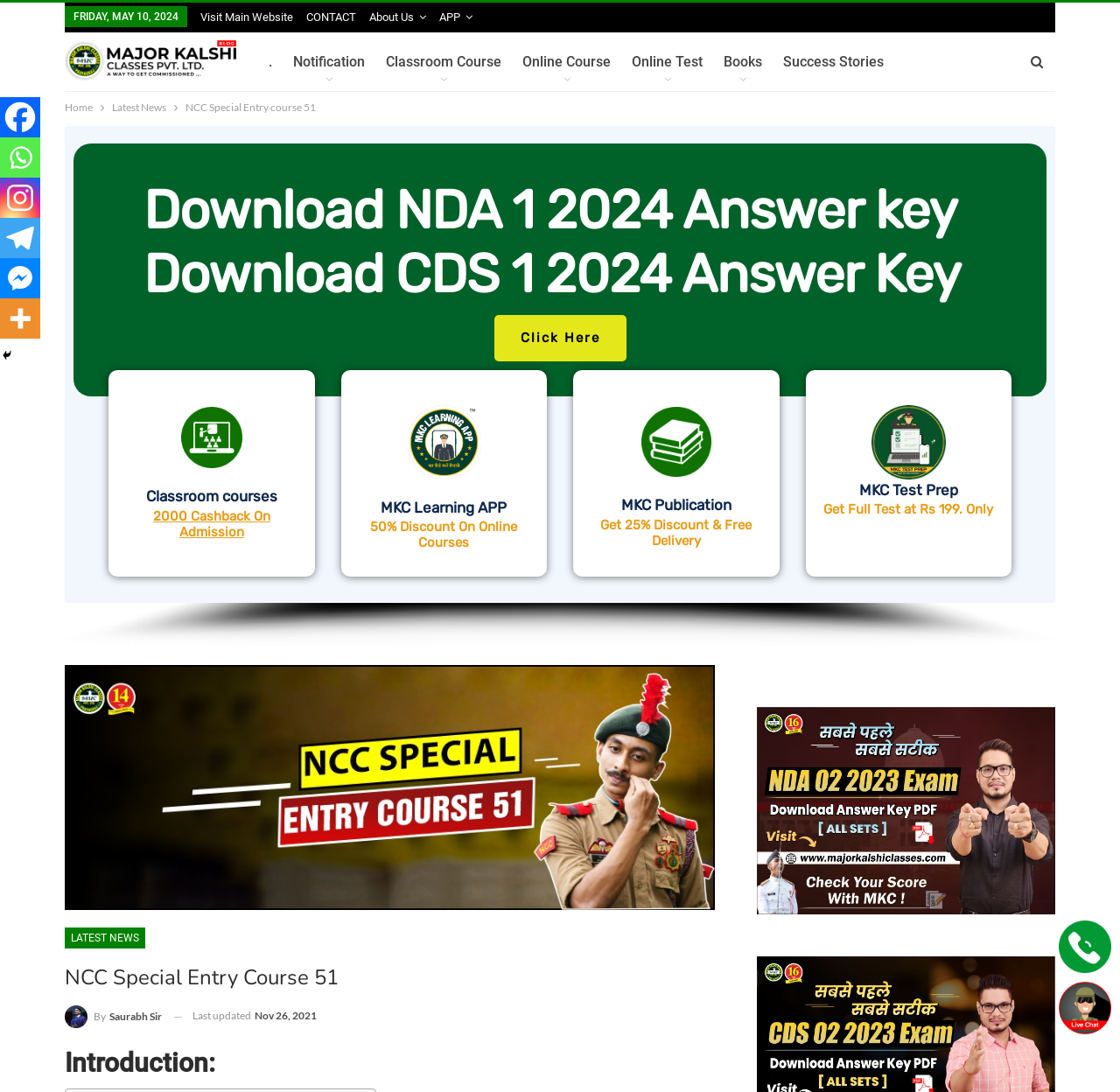Please indicate the bounding box coordinates of the element's region to be clicked to achieve the instruction: "Click on the 'CONTACT' link". Provide the coordinates as four float numbers between 0 and 1, i.e., [left, top, right, bottom].

[0.273, 0.01, 0.318, 0.022]